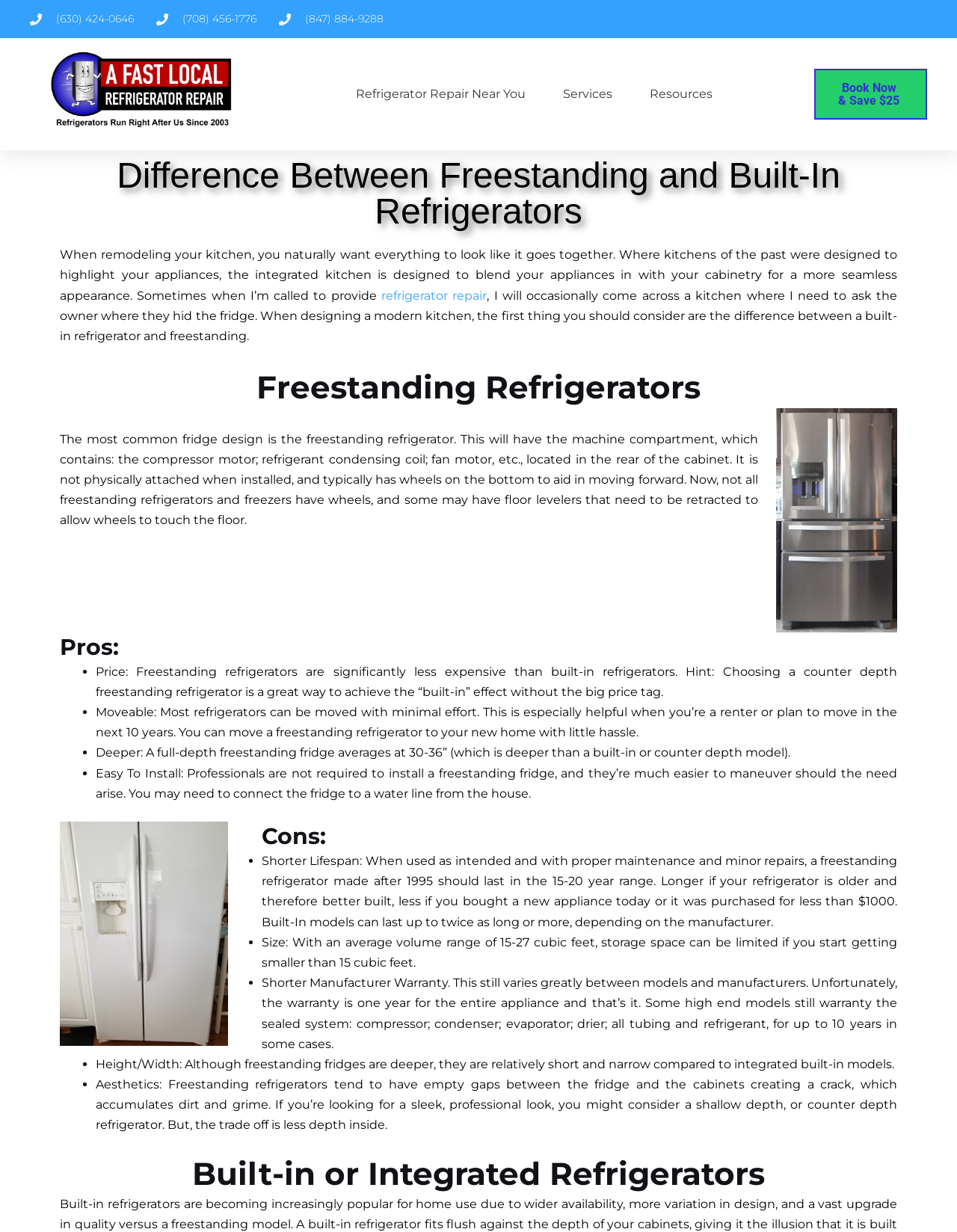Could you provide the bounding box coordinates for the portion of the screen to click to complete this instruction: "Call the refrigerator repair service"?

[0.031, 0.007, 0.14, 0.024]